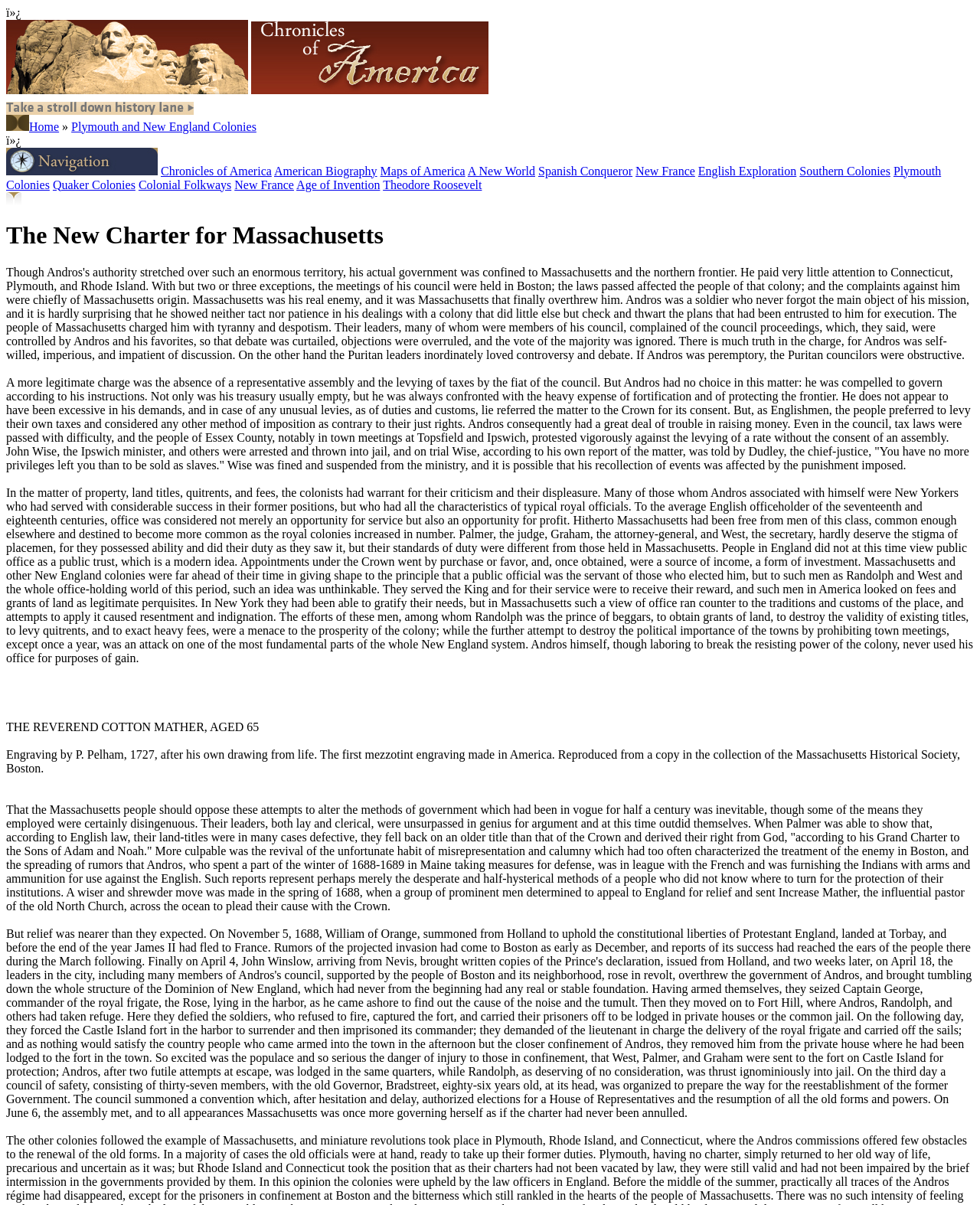What is the year in which the engraving of Reverend Cotton Mather was made? Look at the image and give a one-word or short phrase answer.

1727